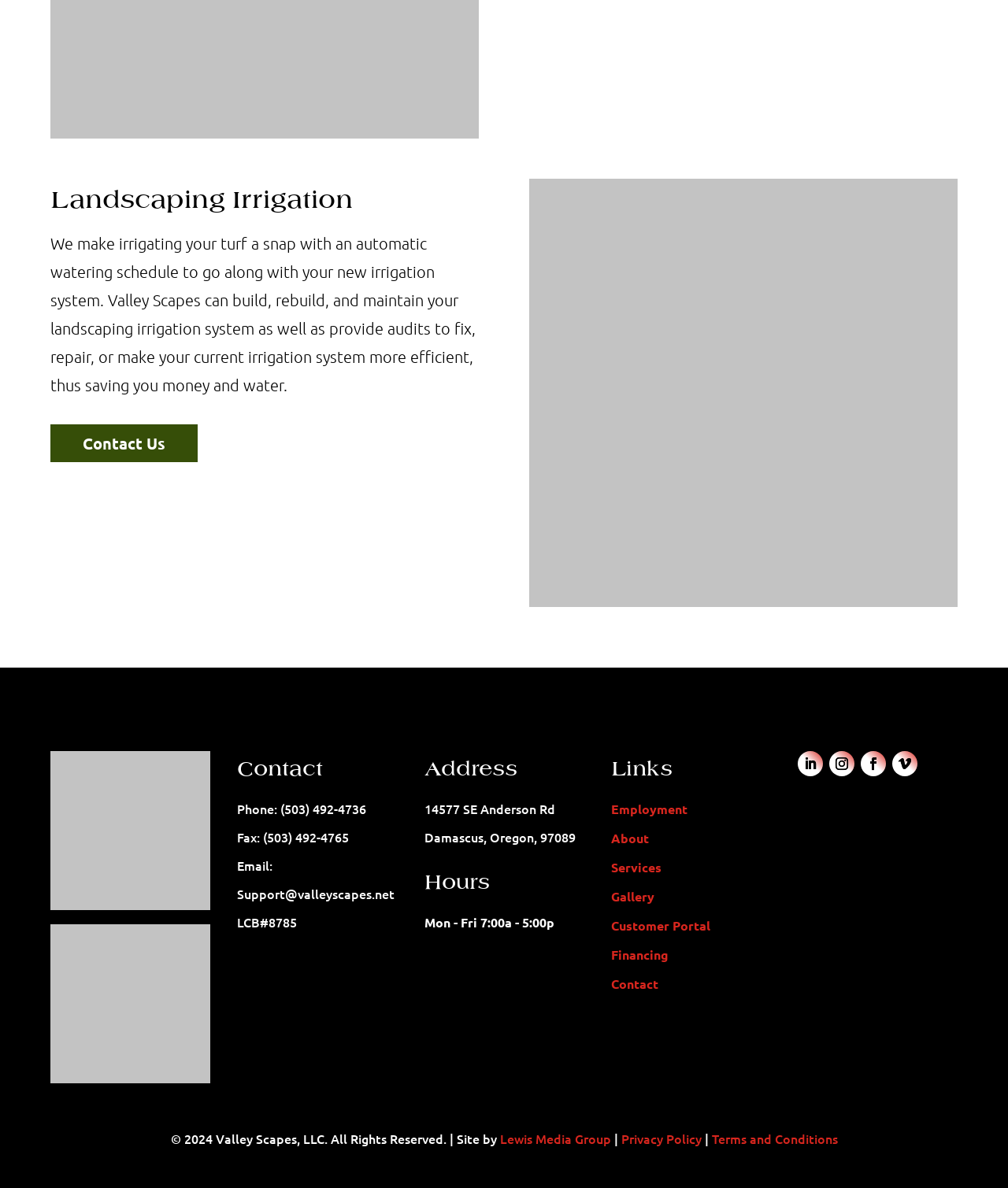Determine the bounding box coordinates of the region that needs to be clicked to achieve the task: "View the 'Gallery'".

[0.606, 0.747, 0.649, 0.761]